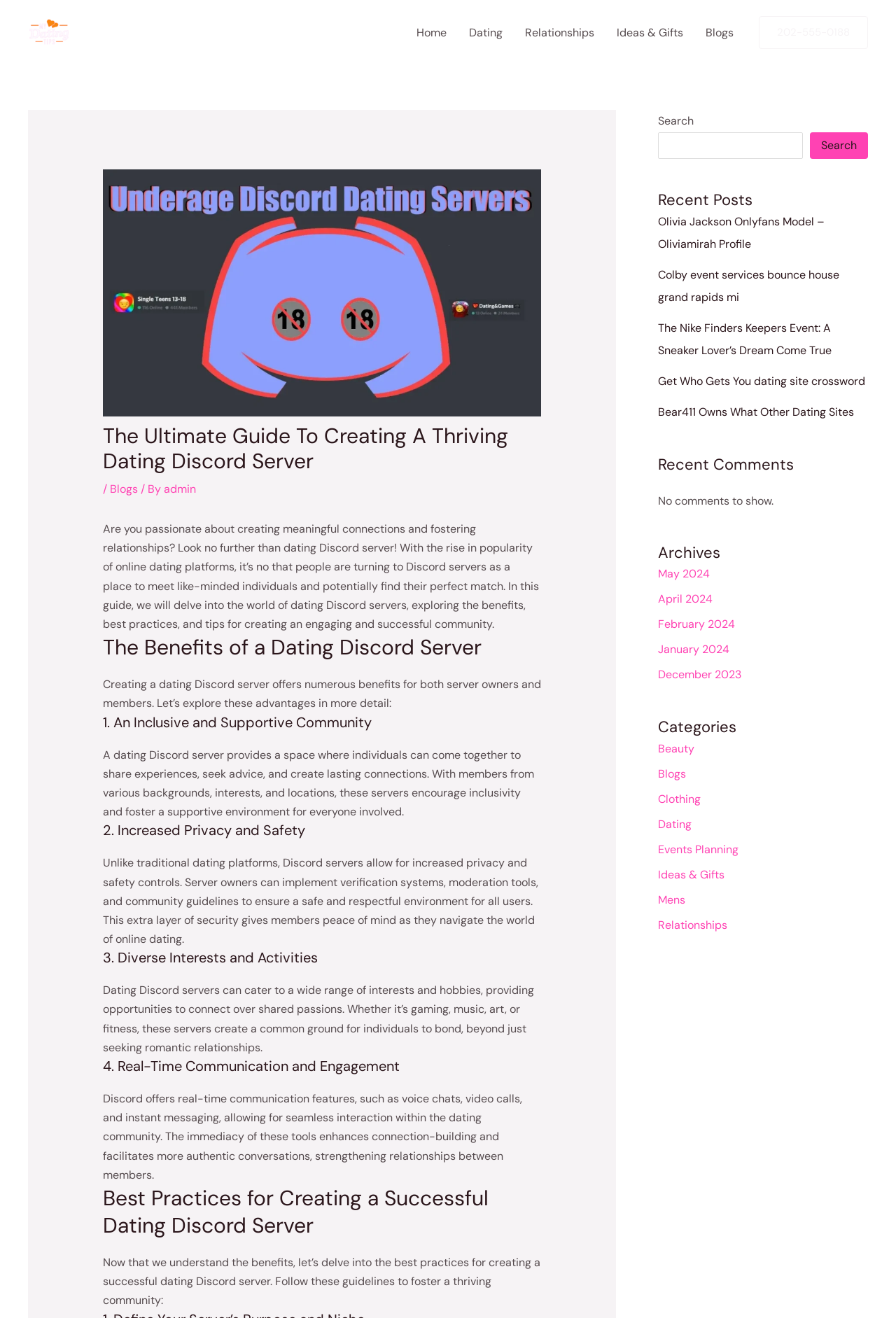Identify the bounding box coordinates for the UI element mentioned here: "Gotta Have It Now". Provide the coordinates as four float values between 0 and 1, i.e., [left, top, right, bottom].

None